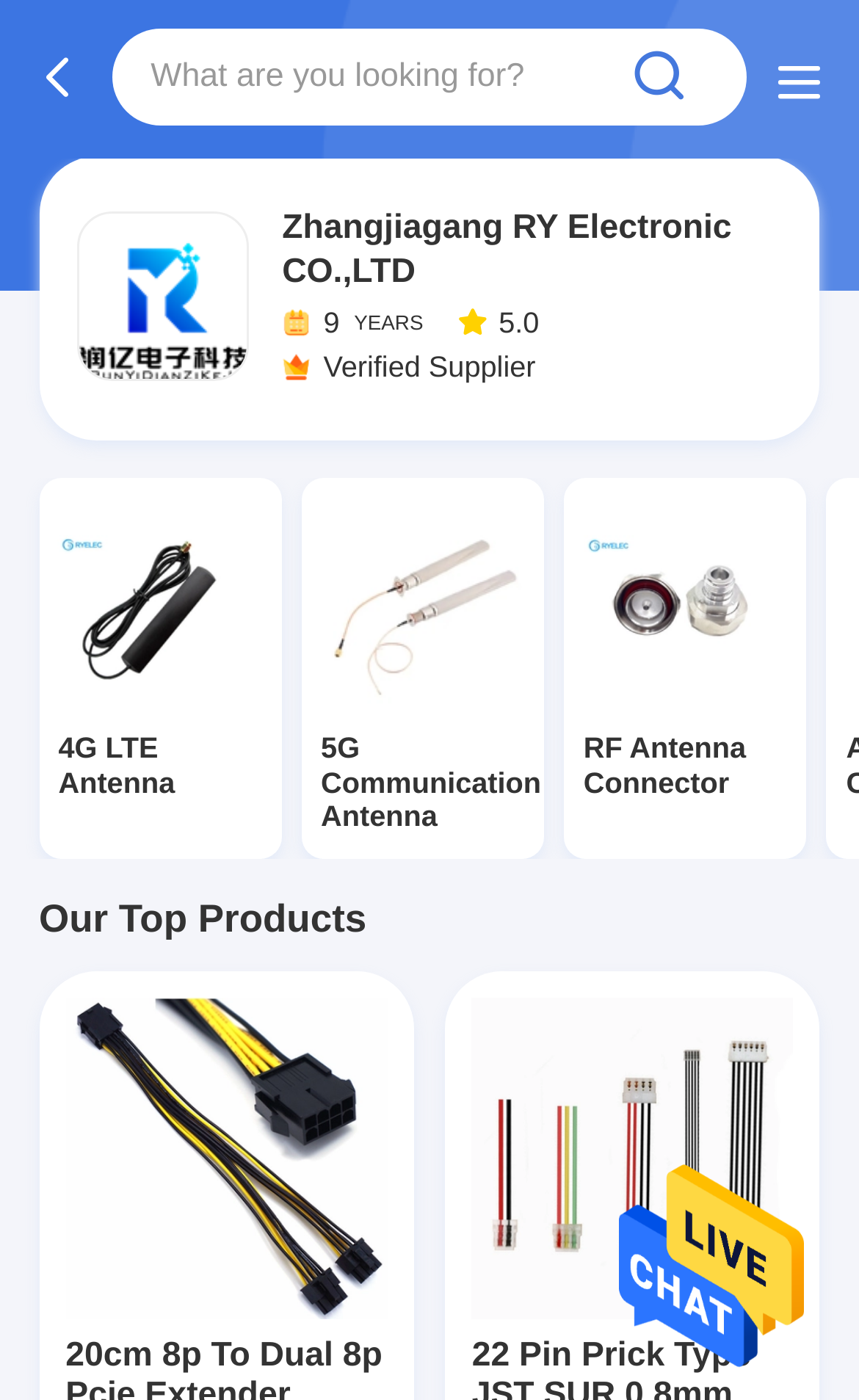What is the purpose of the search bar?
Based on the image, give a one-word or short phrase answer.

To search for products